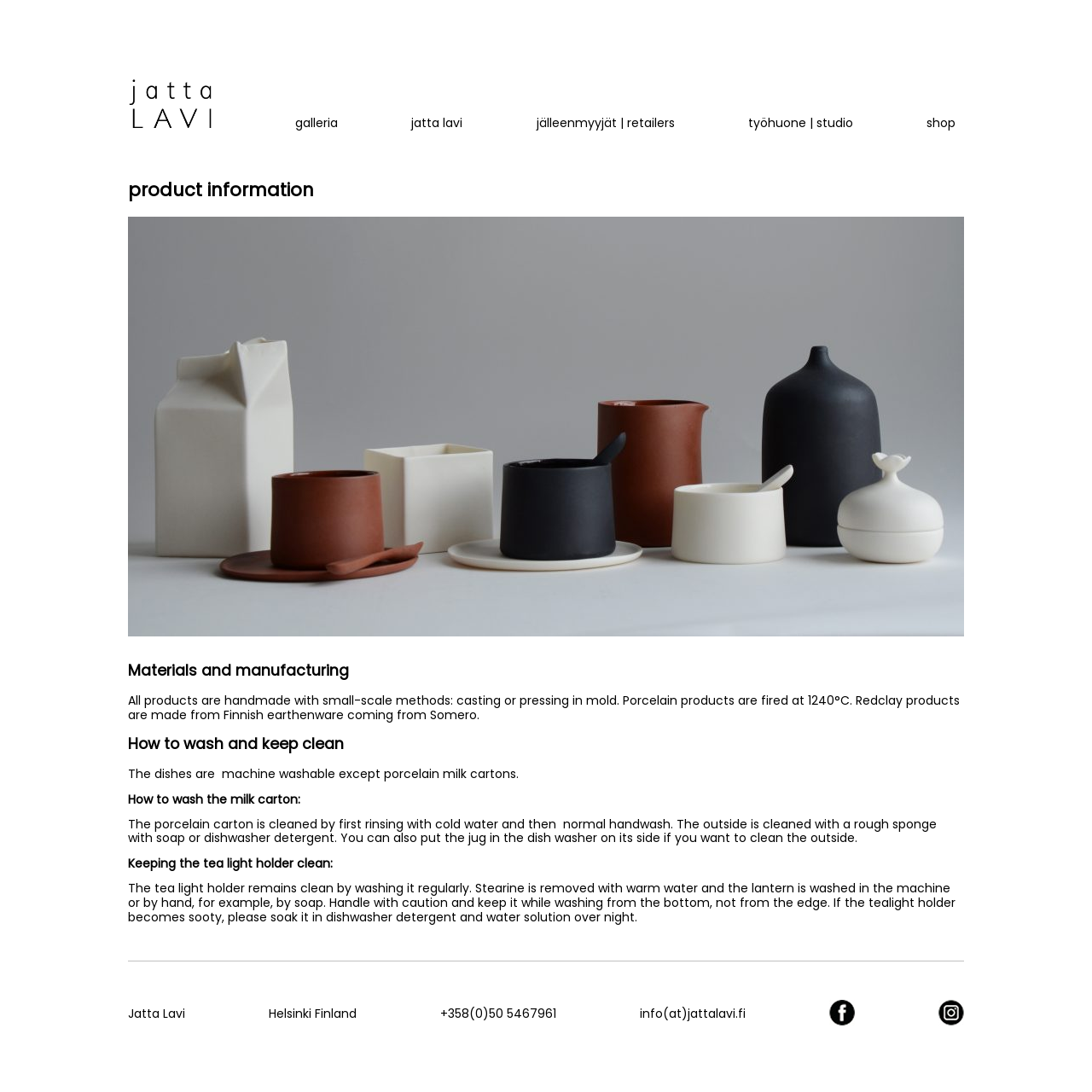Please specify the bounding box coordinates of the clickable region necessary for completing the following instruction: "visit shop". The coordinates must consist of four float numbers between 0 and 1, i.e., [left, top, right, bottom].

[0.848, 0.105, 0.875, 0.12]